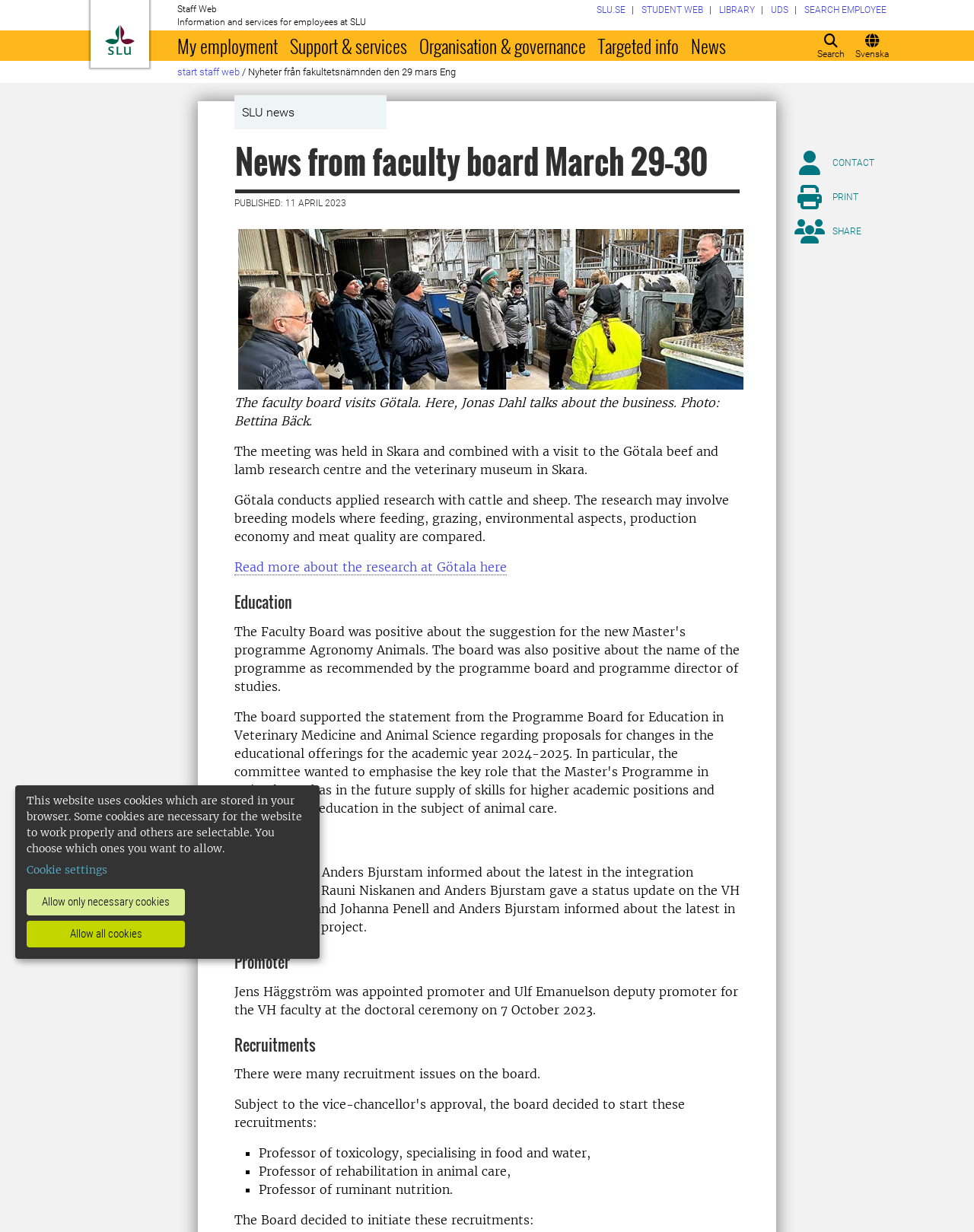Show the bounding box coordinates of the element that should be clicked to complete the task: "Go to the start page".

[0.093, 0.0, 0.153, 0.055]